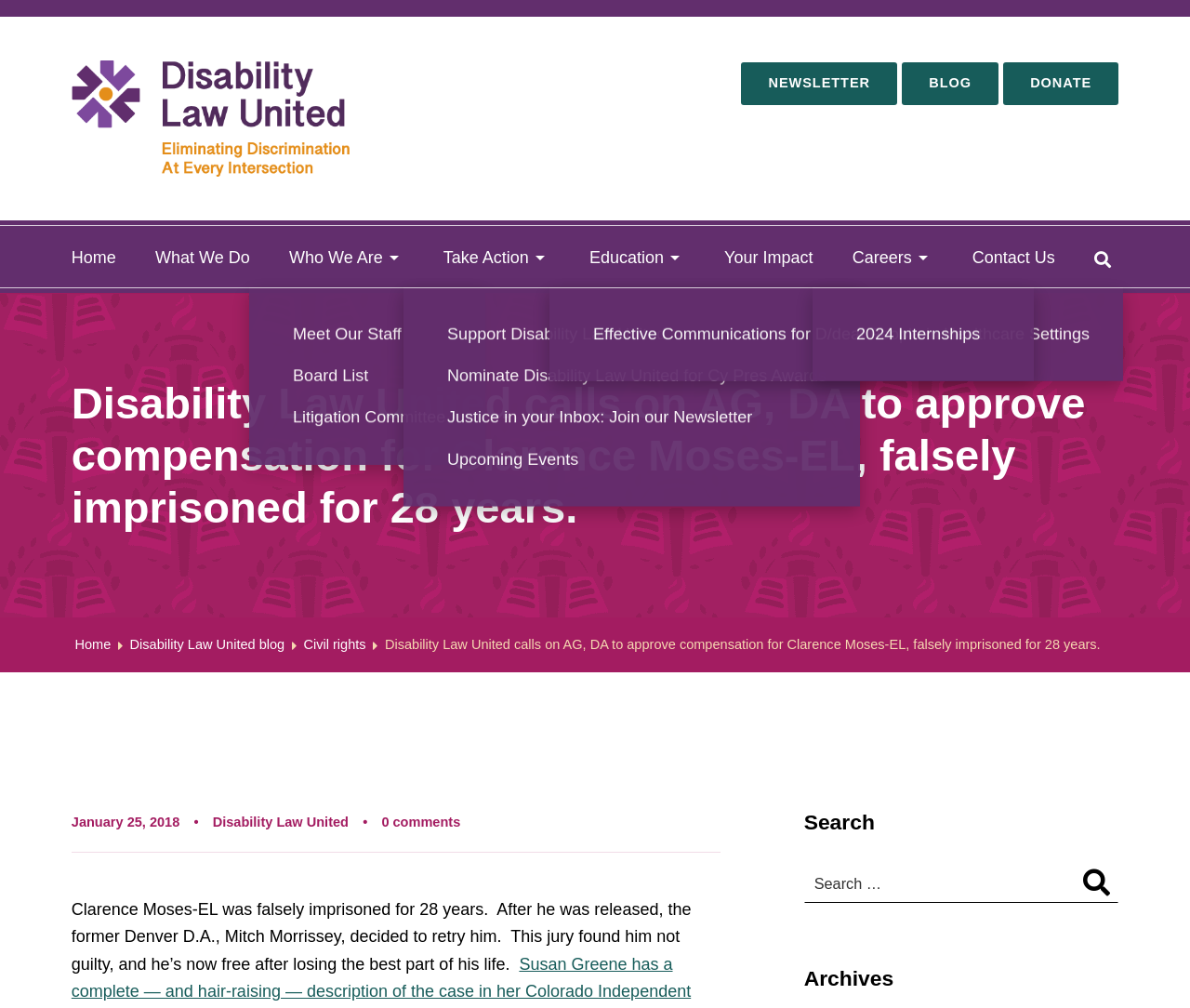Locate the bounding box coordinates of the area you need to click to fulfill this instruction: 'Go to the Home page'. The coordinates must be in the form of four float numbers ranging from 0 to 1: [left, top, right, bottom].

[0.06, 0.233, 0.103, 0.28]